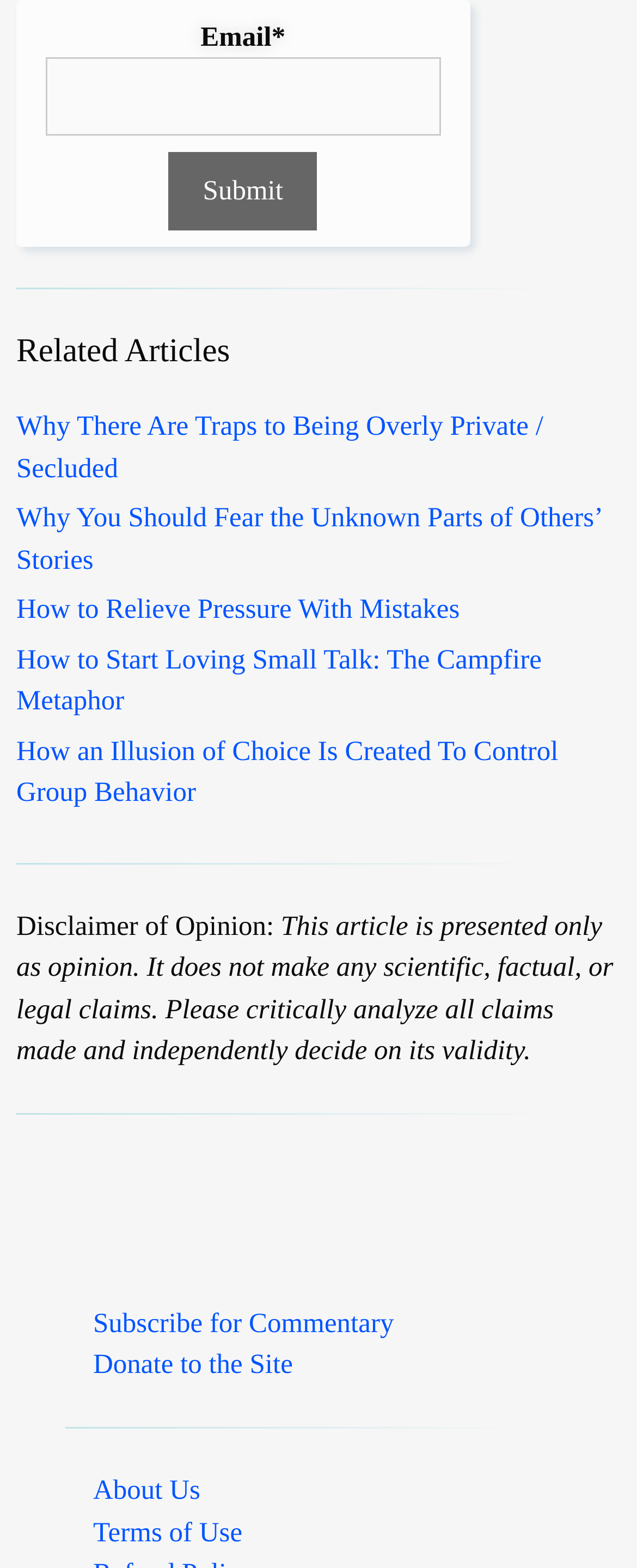Identify the bounding box coordinates of the element to click to follow this instruction: 'Enter email address'. Ensure the coordinates are four float values between 0 and 1, provided as [left, top, right, bottom].

[0.071, 0.037, 0.692, 0.086]